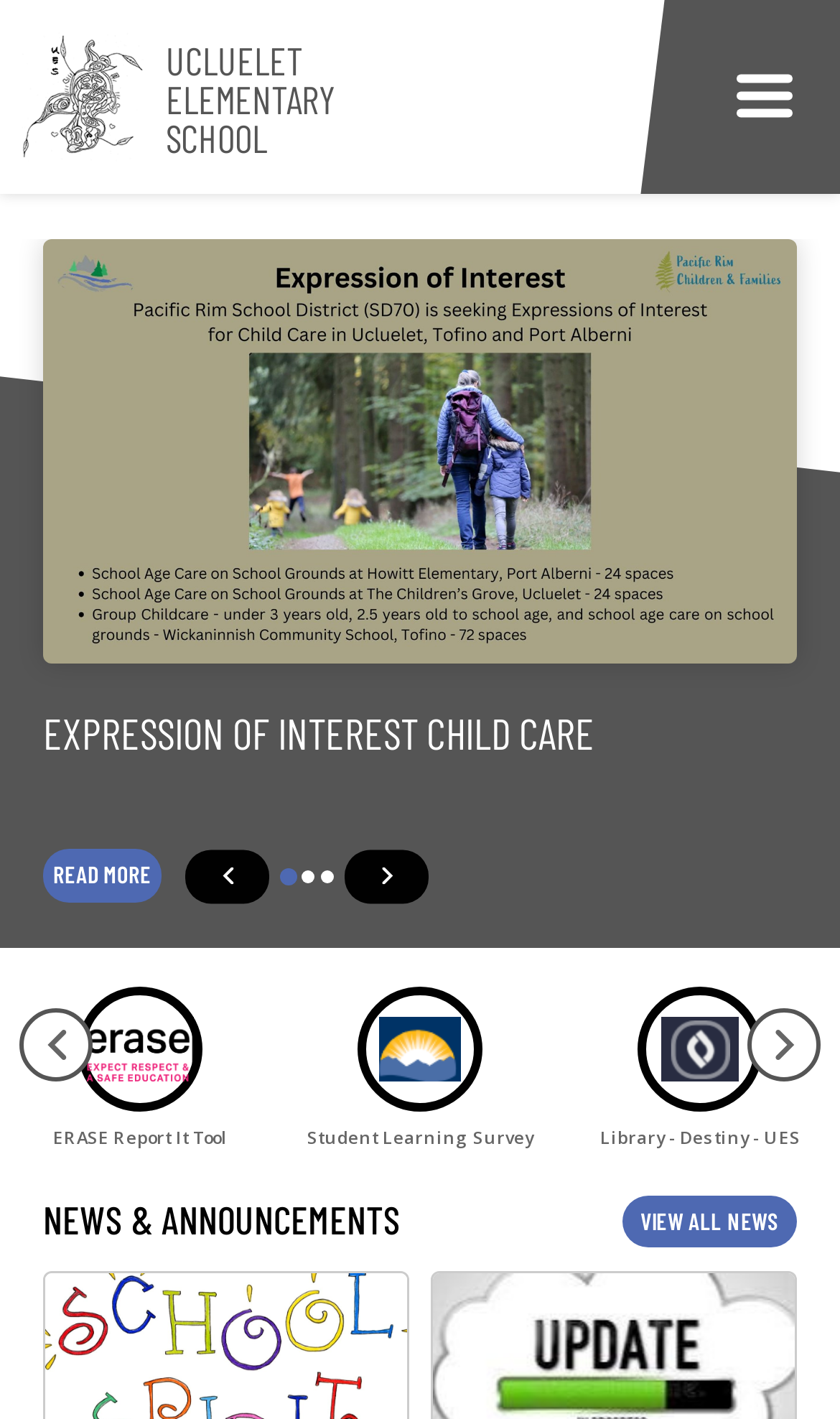What is the name of the school?
Based on the content of the image, thoroughly explain and answer the question.

The name of the school can be found at the top of the webpage, which is 'Ucluelet Elementary School'. This is the main title of the webpage, indicating that the webpage is about this specific school.